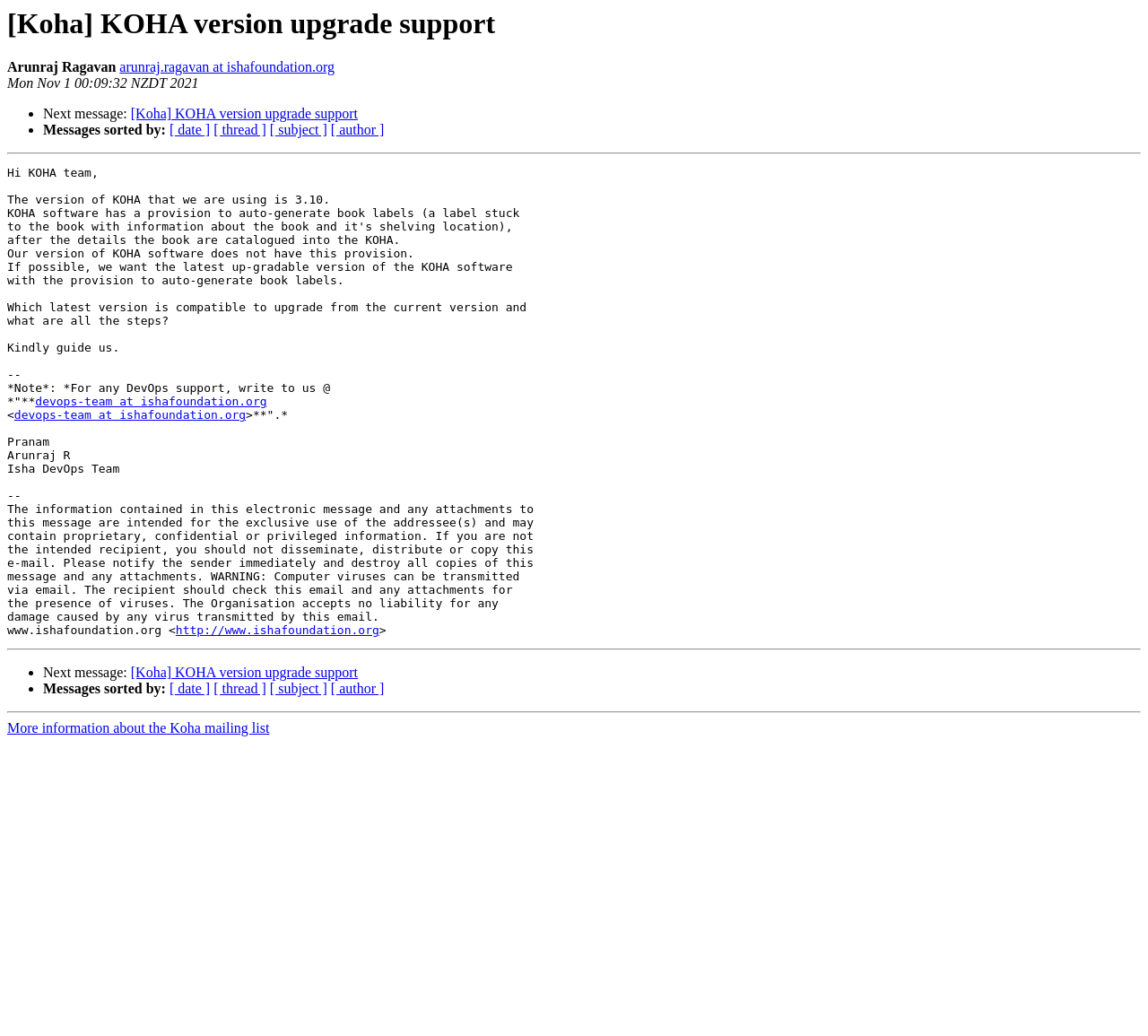Using a single word or phrase, answer the following question: 
What is the link at the bottom of the webpage?

More information about the Koha mailing list